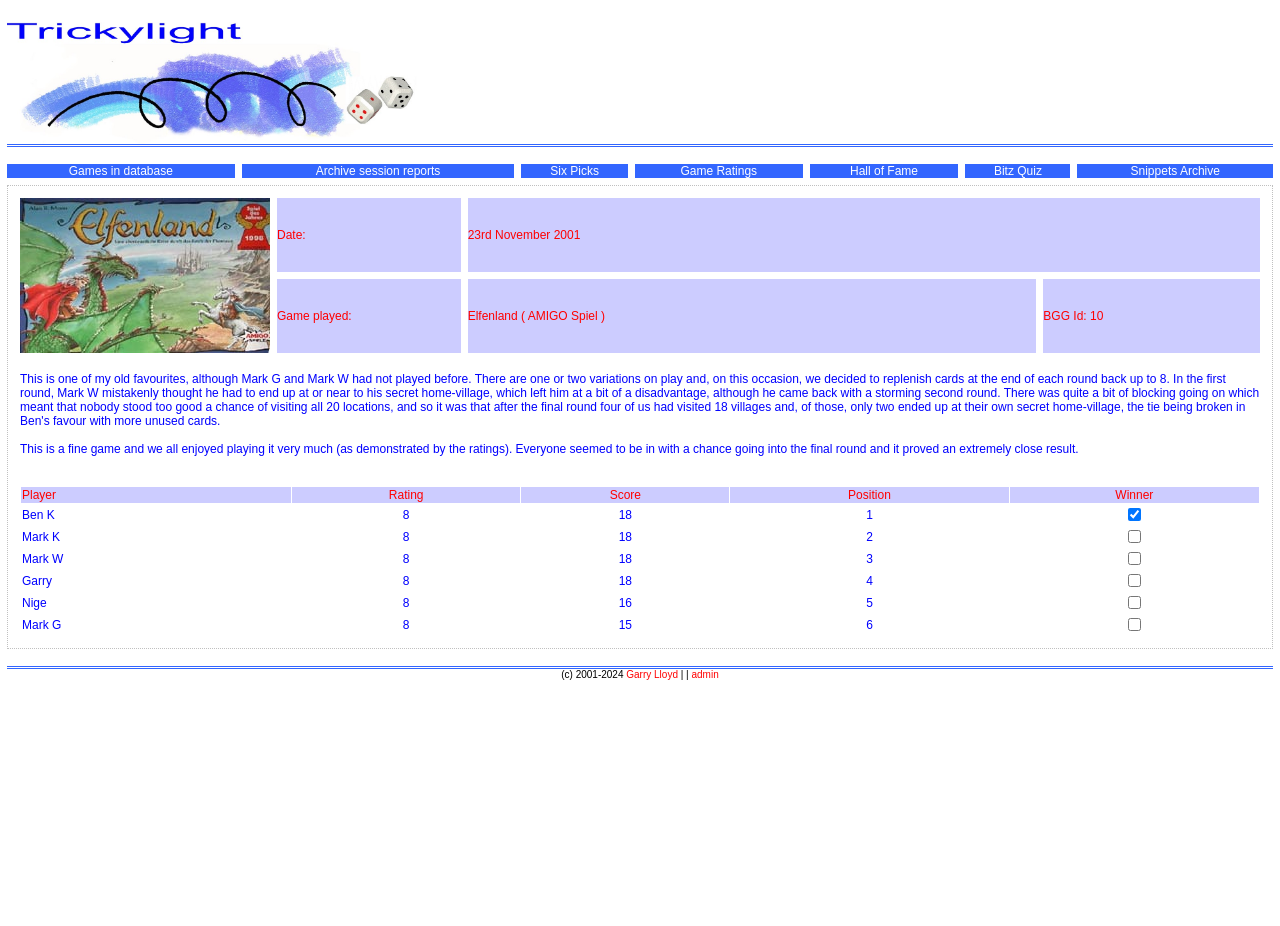What is the BGG Id of the game?
Refer to the image and answer the question using a single word or phrase.

10